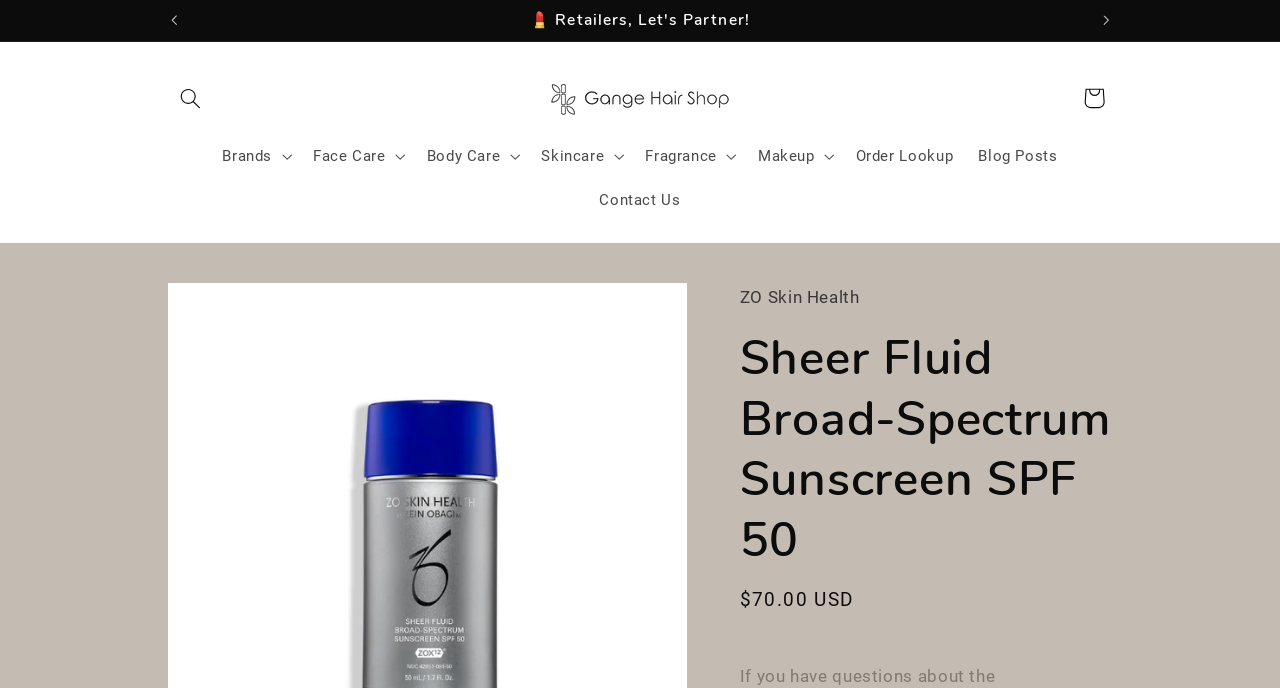Identify the bounding box coordinates for the element that needs to be clicked to fulfill this instruction: "Search for products". Provide the coordinates in the format of four float numbers between 0 and 1: [left, top, right, bottom].

[0.131, 0.11, 0.167, 0.177]